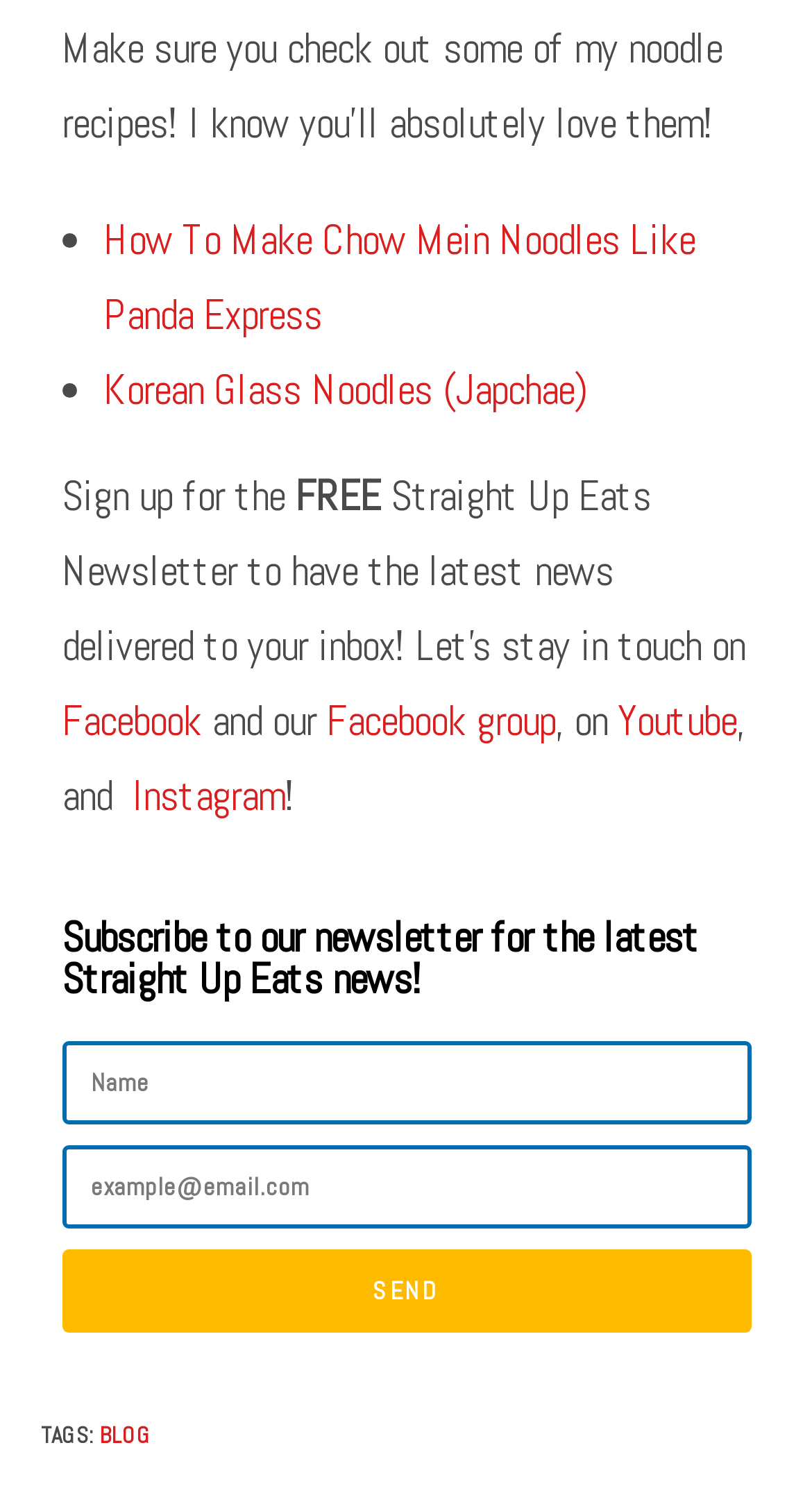Provide a brief response using a word or short phrase to this question:
How many links are there in the webpage?

7